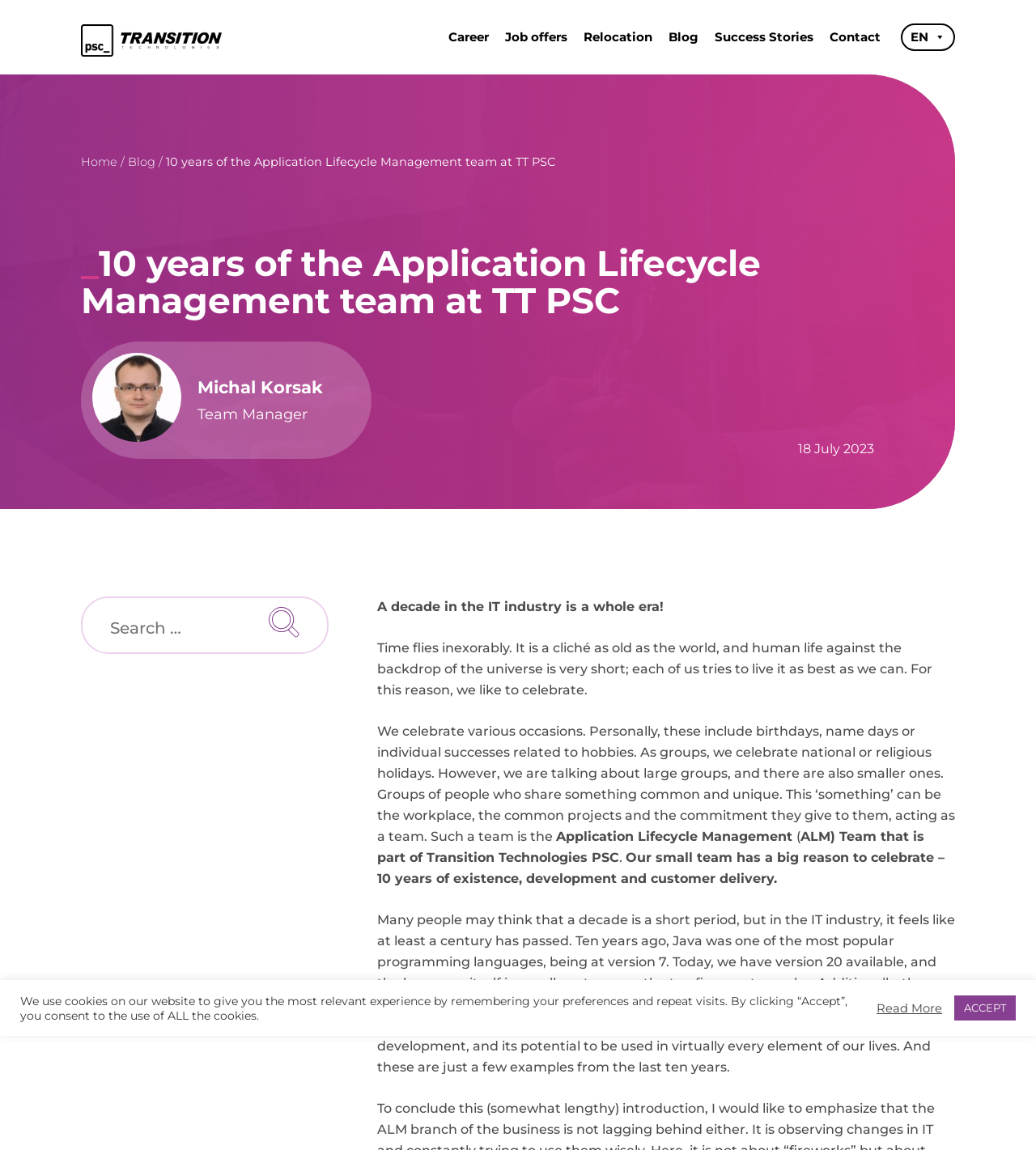Determine the bounding box coordinates of the section to be clicked to follow the instruction: "Read the 'Blog' article". The coordinates should be given as four float numbers between 0 and 1, formatted as [left, top, right, bottom].

[0.638, 0.022, 0.682, 0.043]